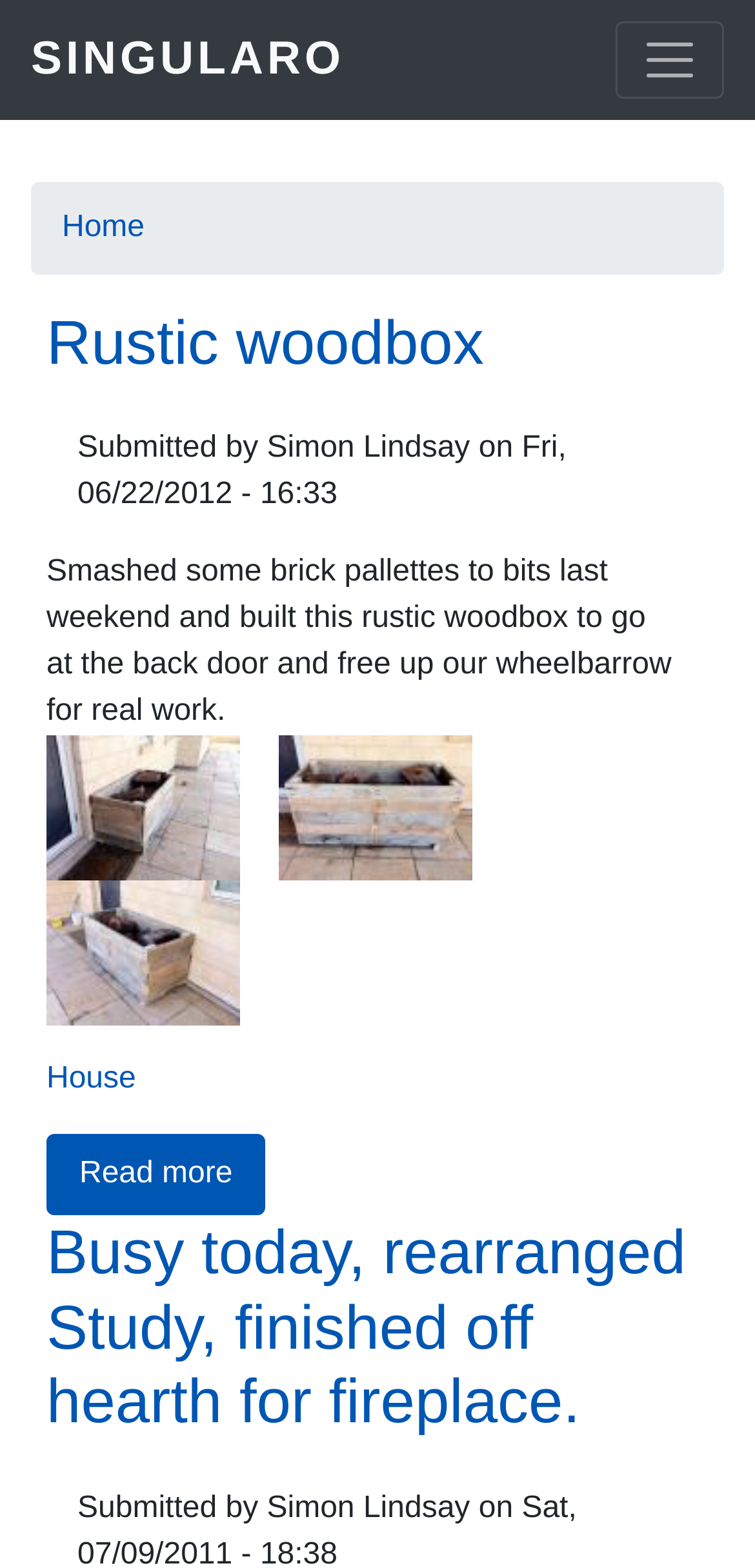Please specify the bounding box coordinates of the element that should be clicked to execute the given instruction: 'Go to Facebook page'. Ensure the coordinates are four float numbers between 0 and 1, expressed as [left, top, right, bottom].

None